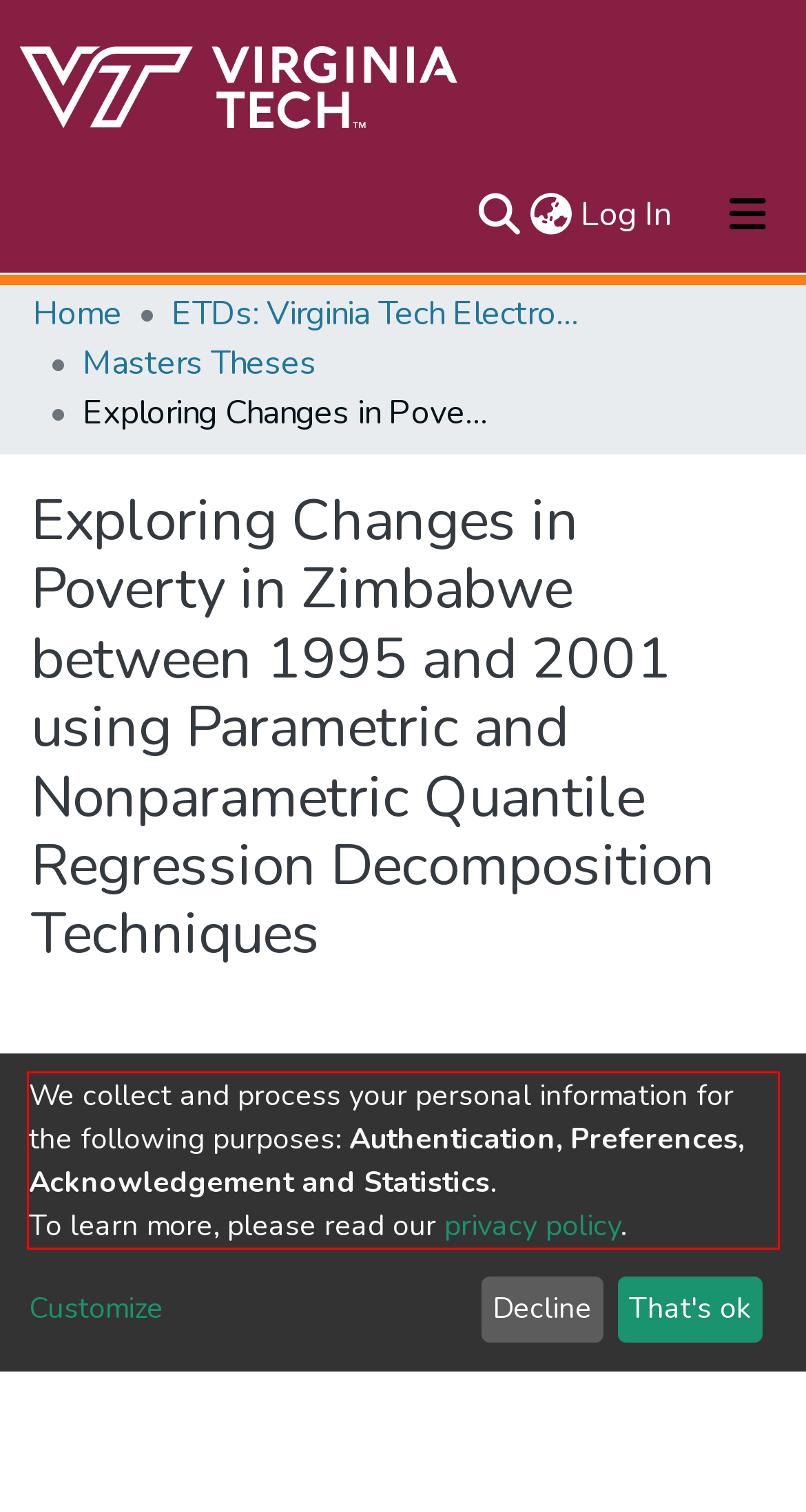Examine the screenshot of the webpage, locate the red bounding box, and perform OCR to extract the text contained within it.

We collect and process your personal information for the following purposes: Authentication, Preferences, Acknowledgement and Statistics. To learn more, please read our privacy policy.